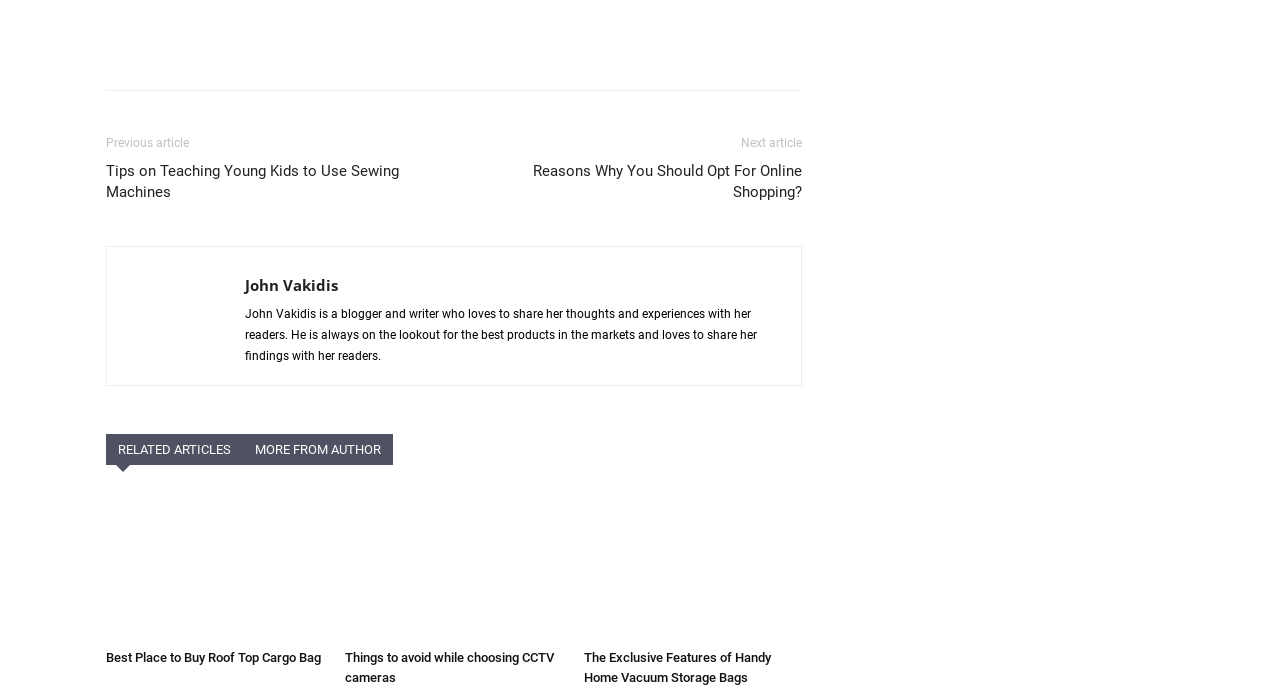What is the author's name?
Using the visual information, respond with a single word or phrase.

John Vakidis